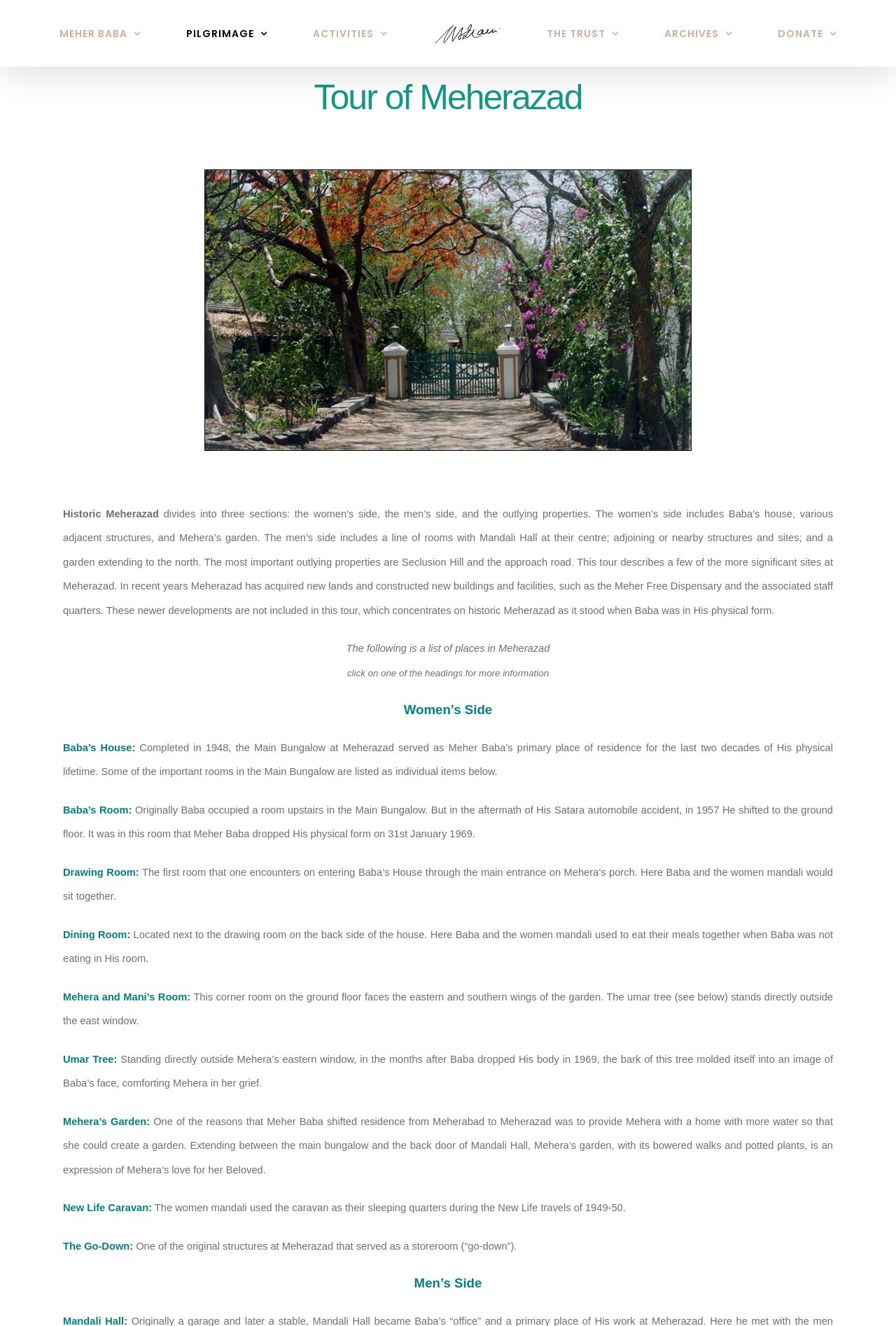Identify the bounding box coordinates necessary to click and complete the given instruction: "Learn about Mehera’s Garden".

[0.07, 0.841, 0.171, 0.85]